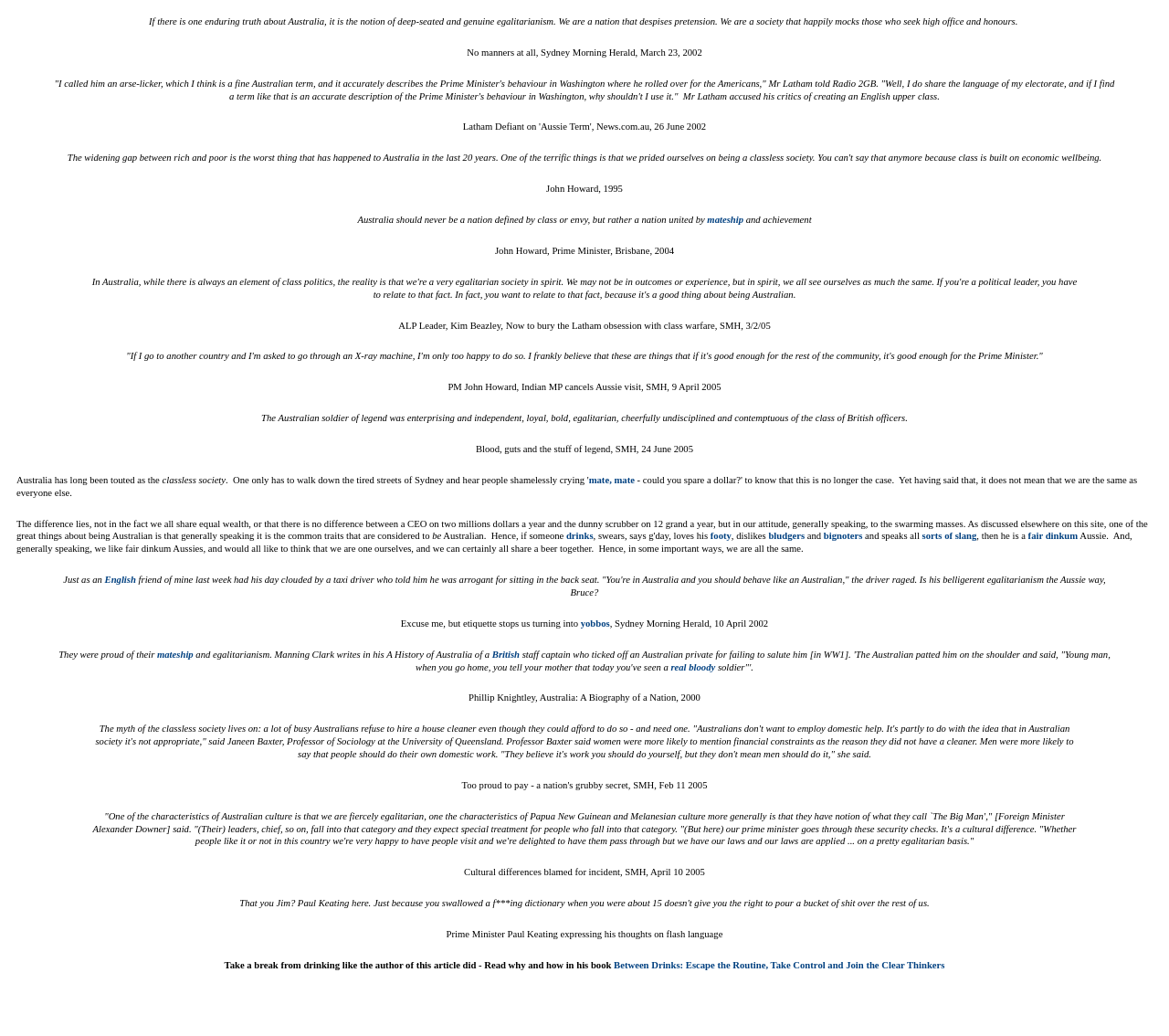Provide the bounding box coordinates of the UI element this sentence describes: "sorts of slang".

[0.789, 0.513, 0.835, 0.522]